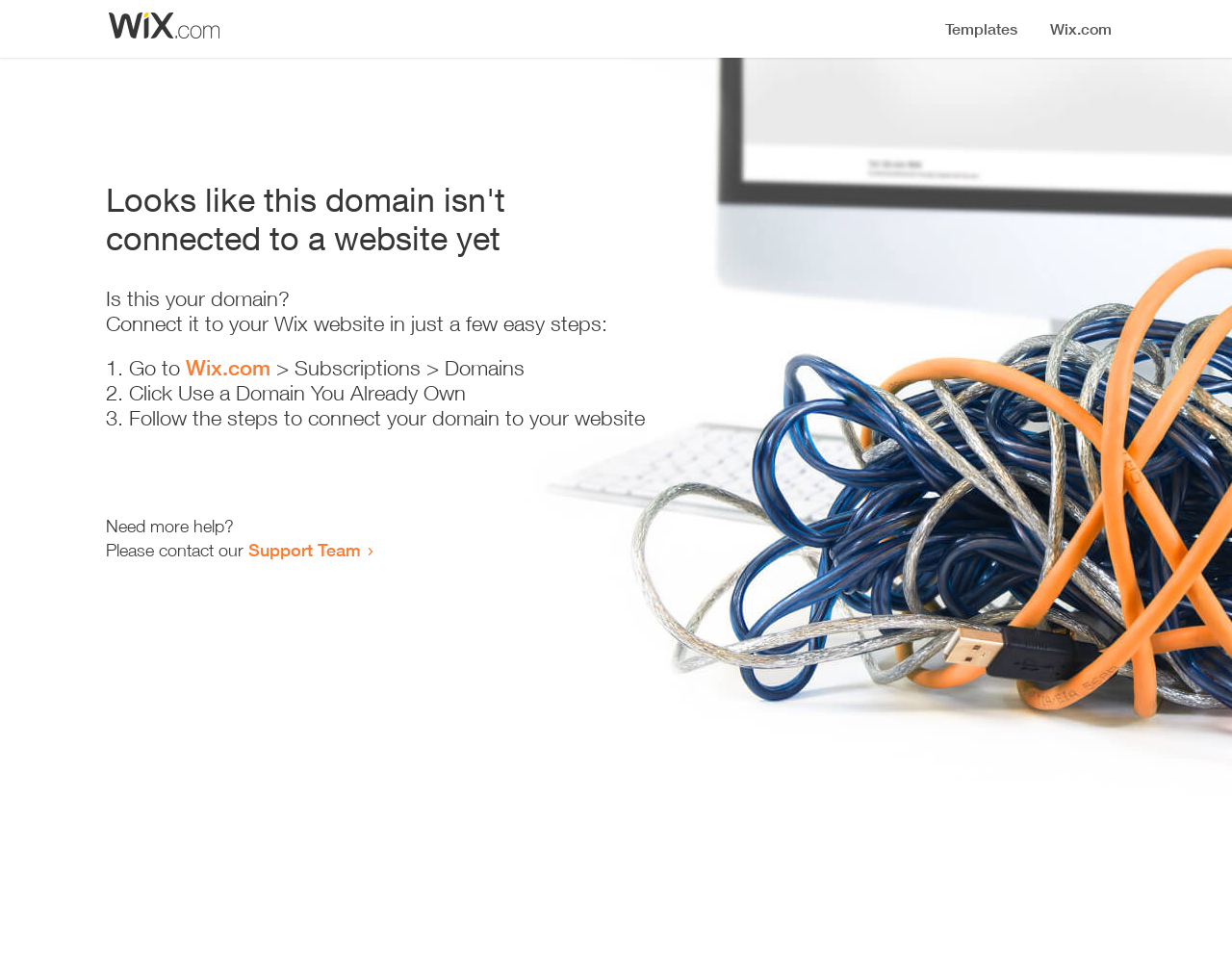How many steps are required to connect the domain to a website?
Please use the image to deliver a detailed and complete answer.

The webpage provides a list of steps to connect the domain to a website, and there are three list markers '1.', '2.', and '3.' indicating that three steps are required.